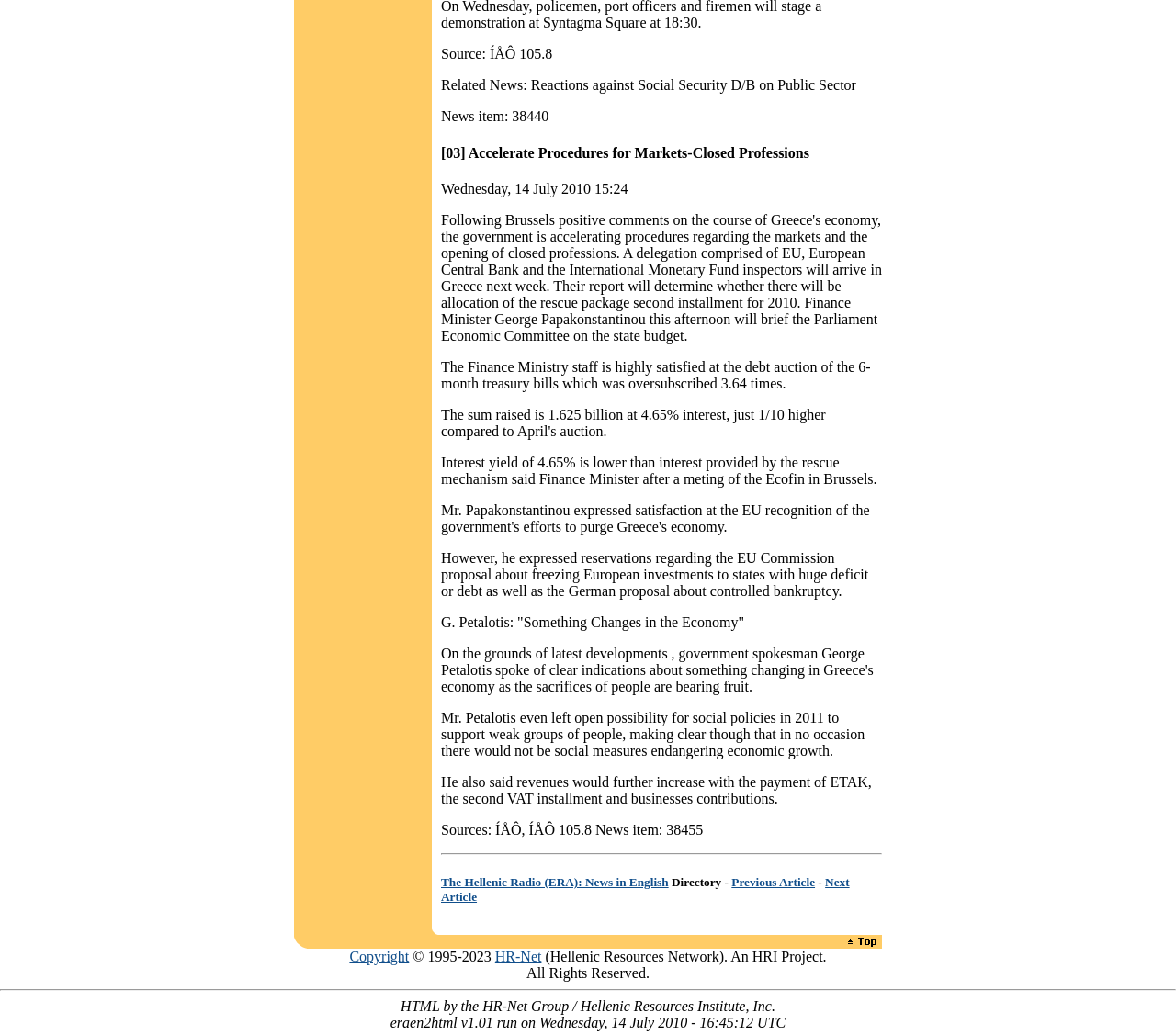Analyze the image and give a detailed response to the question:
What is the interest yield of the 6-month treasury bills?

The interest yield of the 6-month treasury bills is mentioned in the second paragraph, which is '4.65%'. This is stated by the Finance Minister after a meeting of the Ecofin in Brussels.